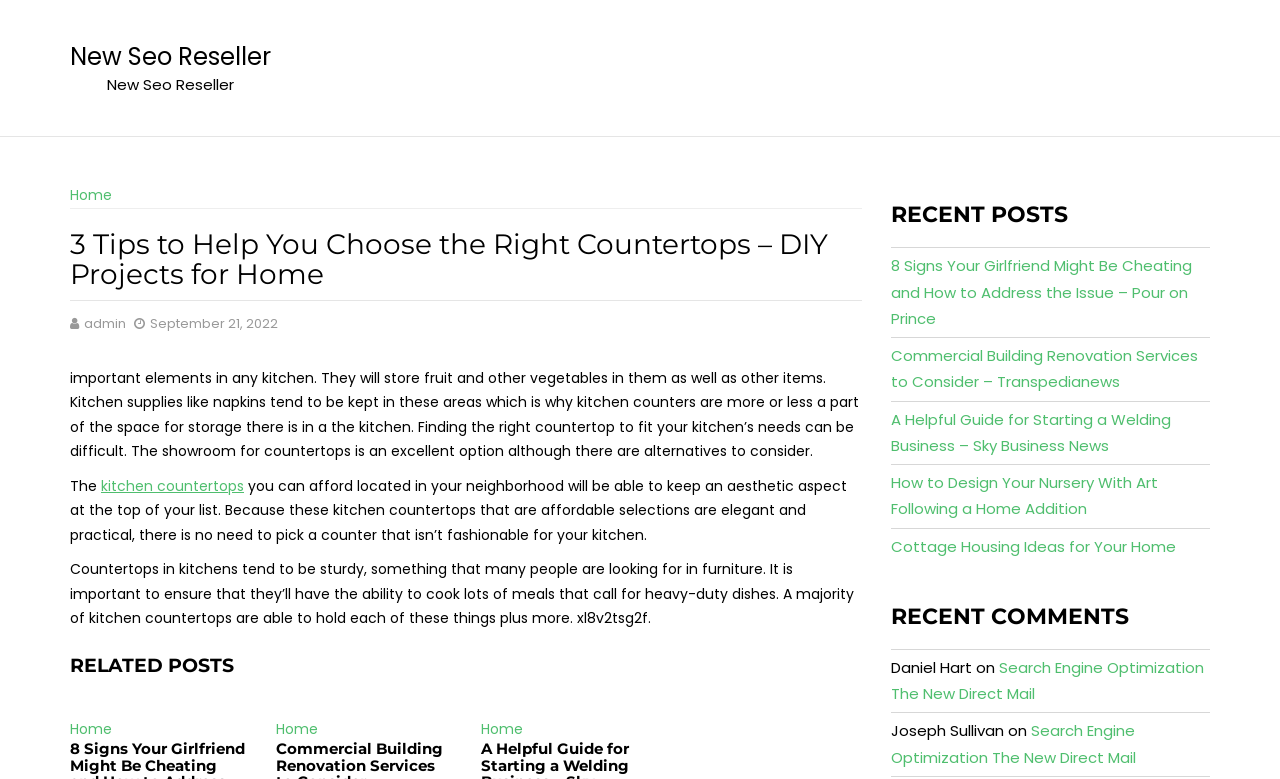Locate the bounding box coordinates of the element's region that should be clicked to carry out the following instruction: "view the 'RECENT POSTS' section". The coordinates need to be four float numbers between 0 and 1, i.e., [left, top, right, bottom].

[0.696, 0.261, 0.945, 0.292]